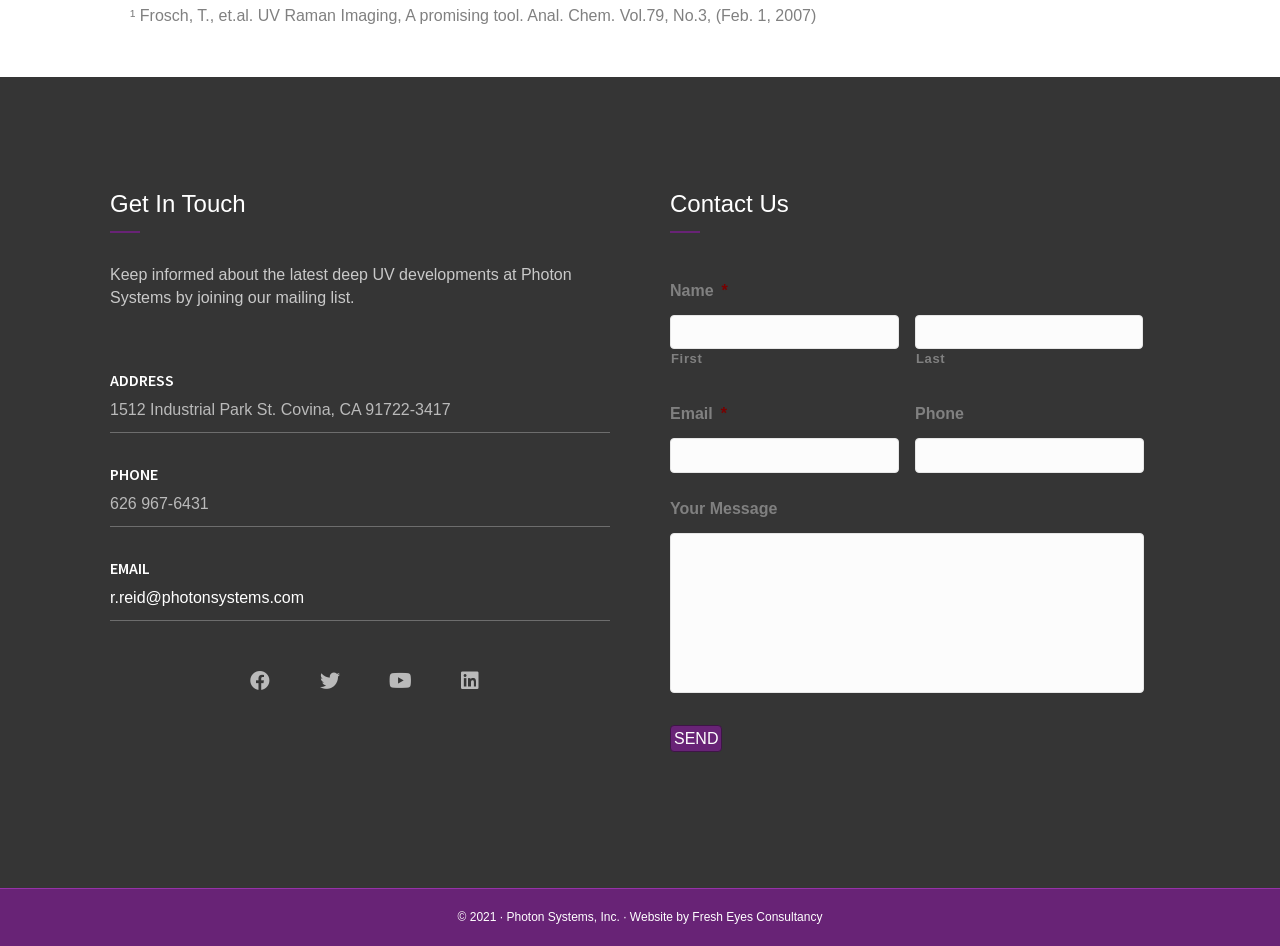Please find the bounding box coordinates of the element that must be clicked to perform the given instruction: "Click the 'Blog' link". The coordinates should be four float numbers from 0 to 1, i.e., [left, top, right, bottom].

None